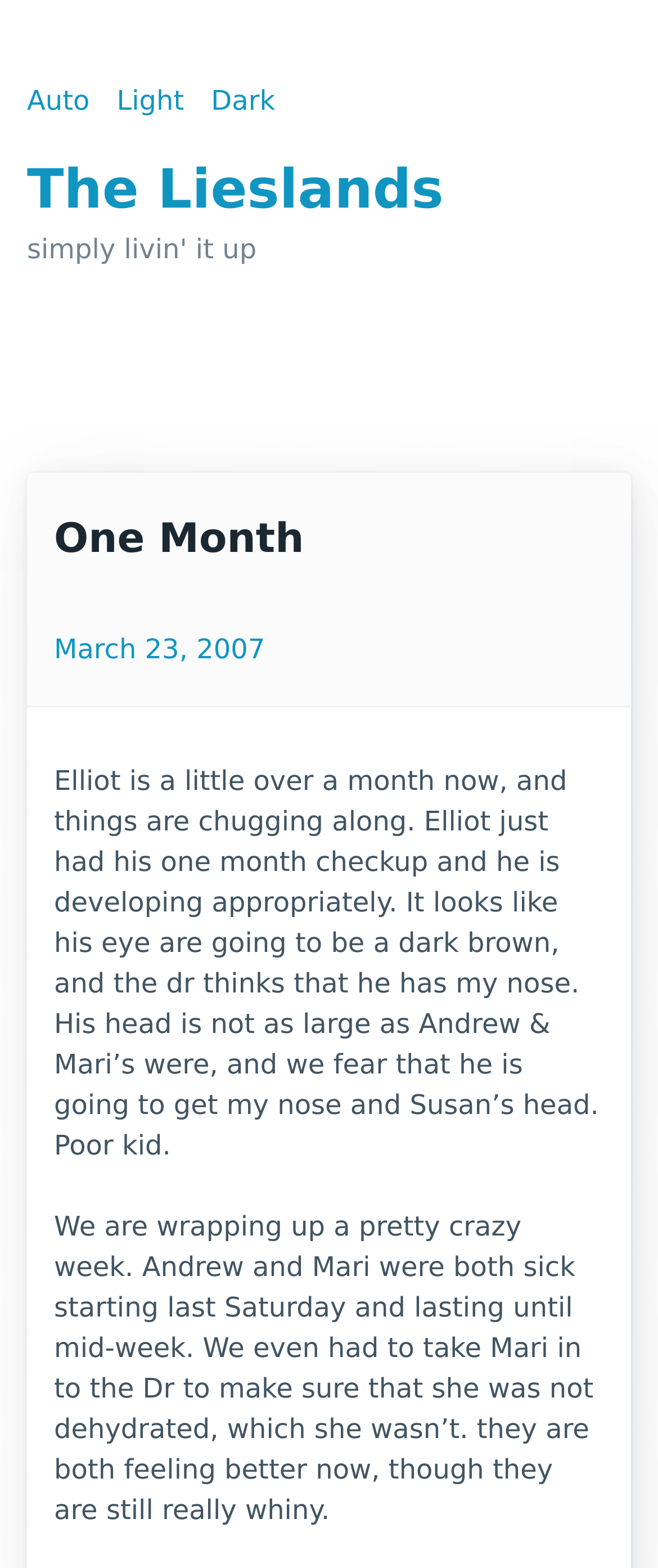Determine the bounding box coordinates of the UI element that matches the following description: "March 23, 2007". The coordinates should be four float numbers between 0 and 1 in the format [left, top, right, bottom].

[0.082, 0.404, 0.403, 0.424]